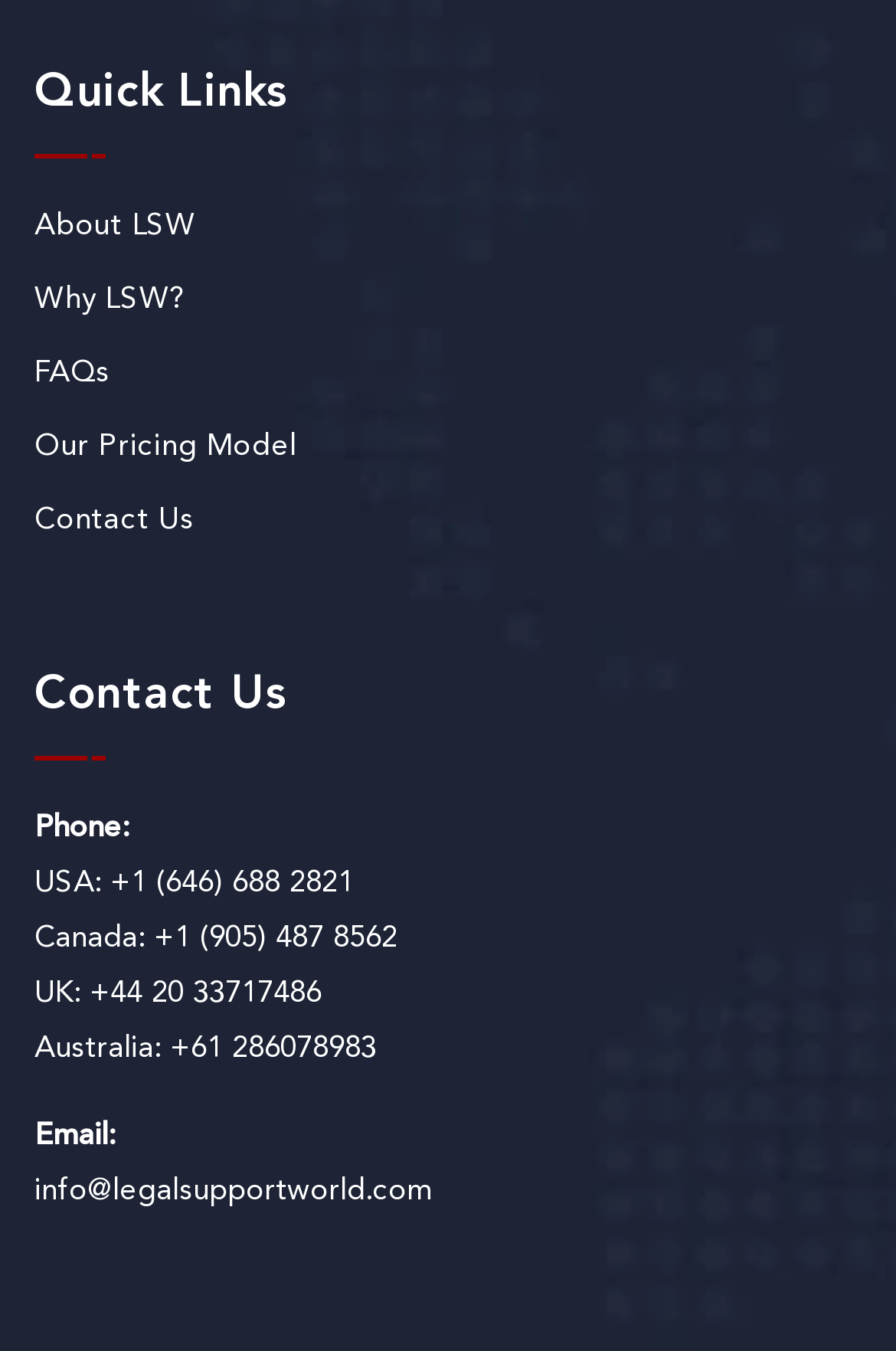Please predict the bounding box coordinates of the element's region where a click is necessary to complete the following instruction: "Call the USA phone number". The coordinates should be represented by four float numbers between 0 and 1, i.e., [left, top, right, bottom].

[0.123, 0.643, 0.395, 0.665]